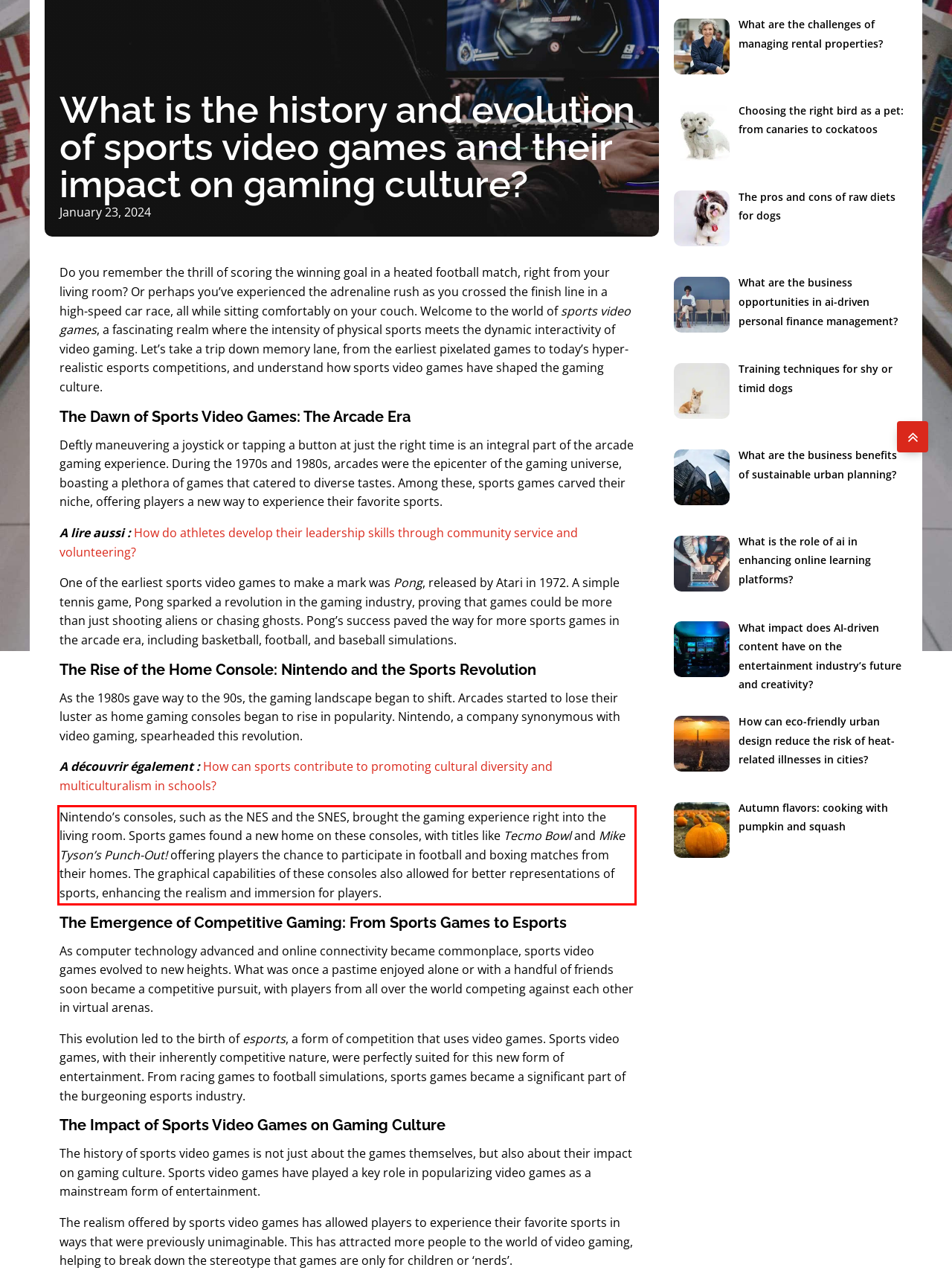You are provided with a screenshot of a webpage containing a red bounding box. Please extract the text enclosed by this red bounding box.

Nintendo’s consoles, such as the NES and the SNES, brought the gaming experience right into the living room. Sports games found a new home on these consoles, with titles like Tecmo Bowl and Mike Tyson’s Punch-Out! offering players the chance to participate in football and boxing matches from their homes. The graphical capabilities of these consoles also allowed for better representations of sports, enhancing the realism and immersion for players.